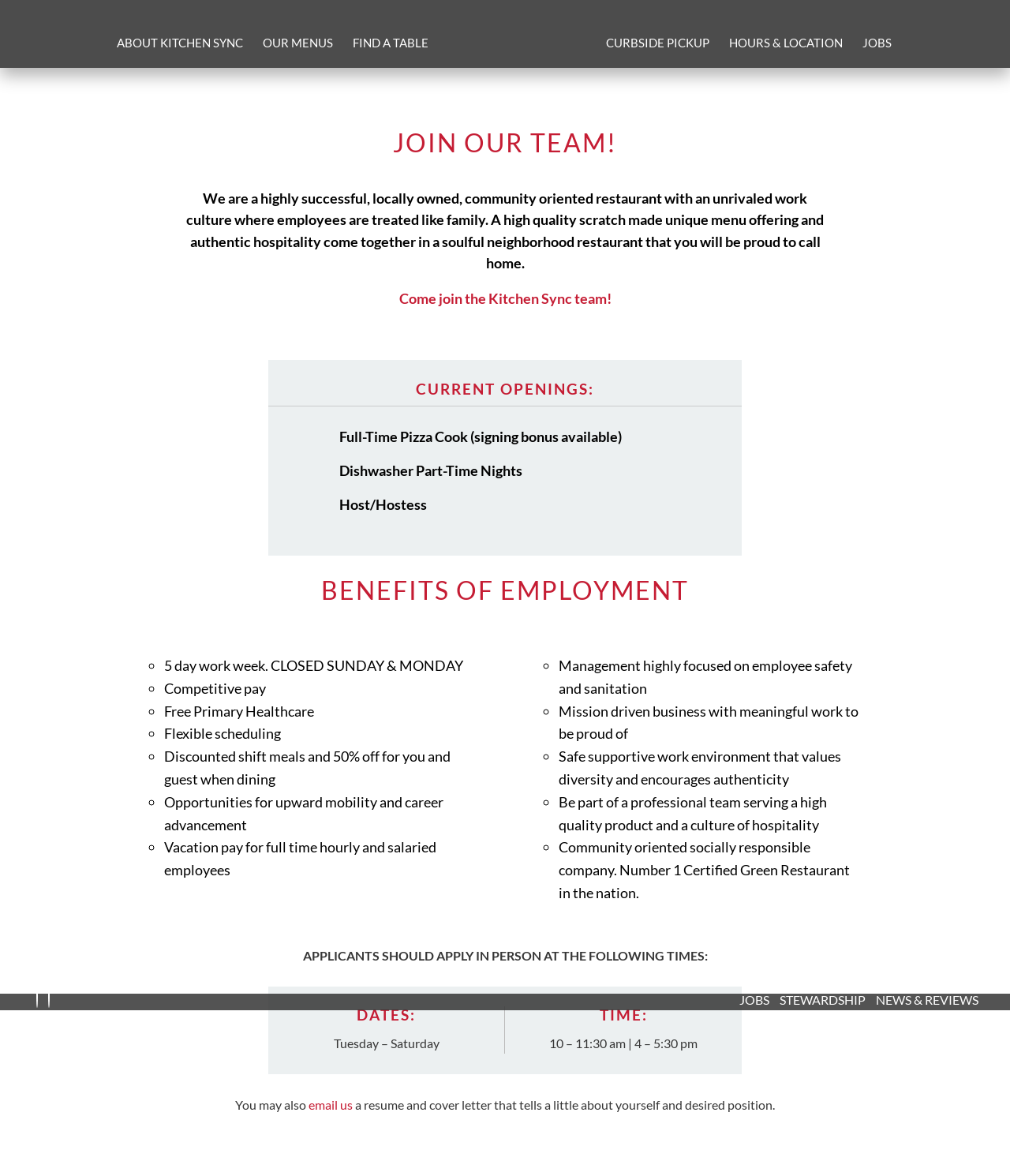Highlight the bounding box coordinates of the region I should click on to meet the following instruction: "Apply for Full-Time Pizza Cook job".

[0.336, 0.364, 0.616, 0.379]